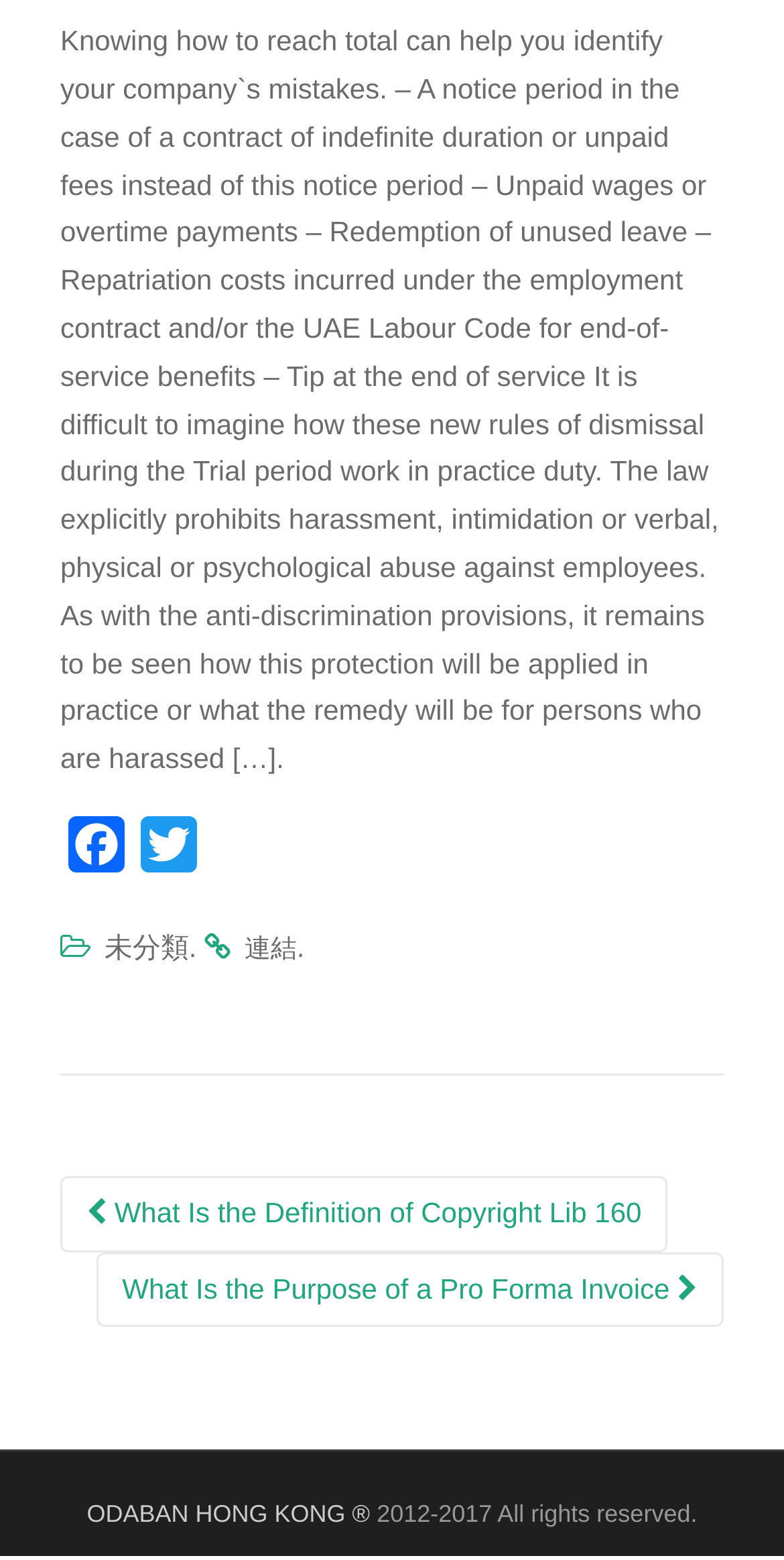Using the provided element description "ODABAN HONG KONG ®", determine the bounding box coordinates of the UI element.

[0.111, 0.962, 0.472, 0.98]